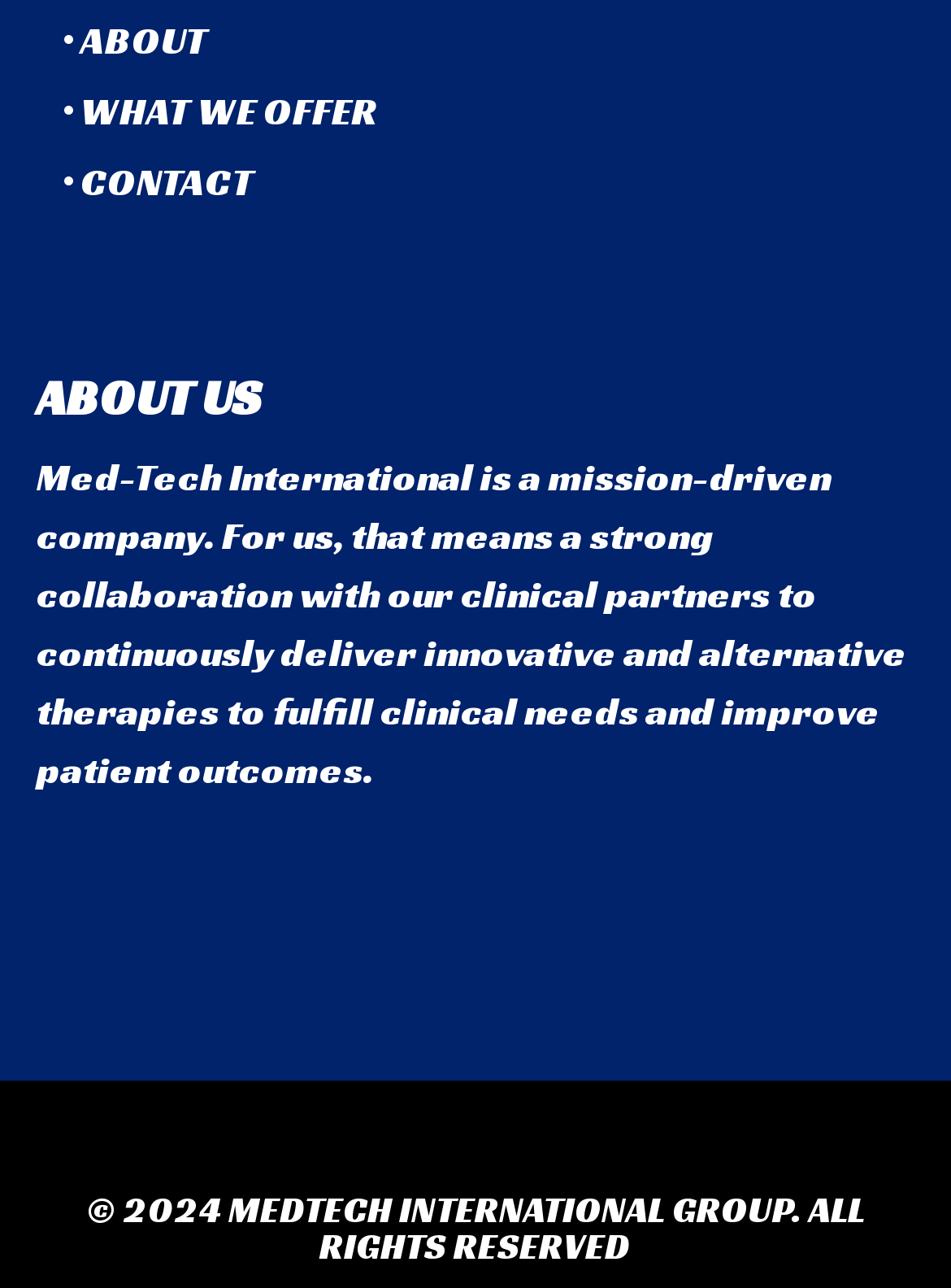Give the bounding box coordinates for this UI element: "WHAT WE OFFER". The coordinates should be four float numbers between 0 and 1, arranged as [left, top, right, bottom].

[0.085, 0.066, 0.397, 0.105]